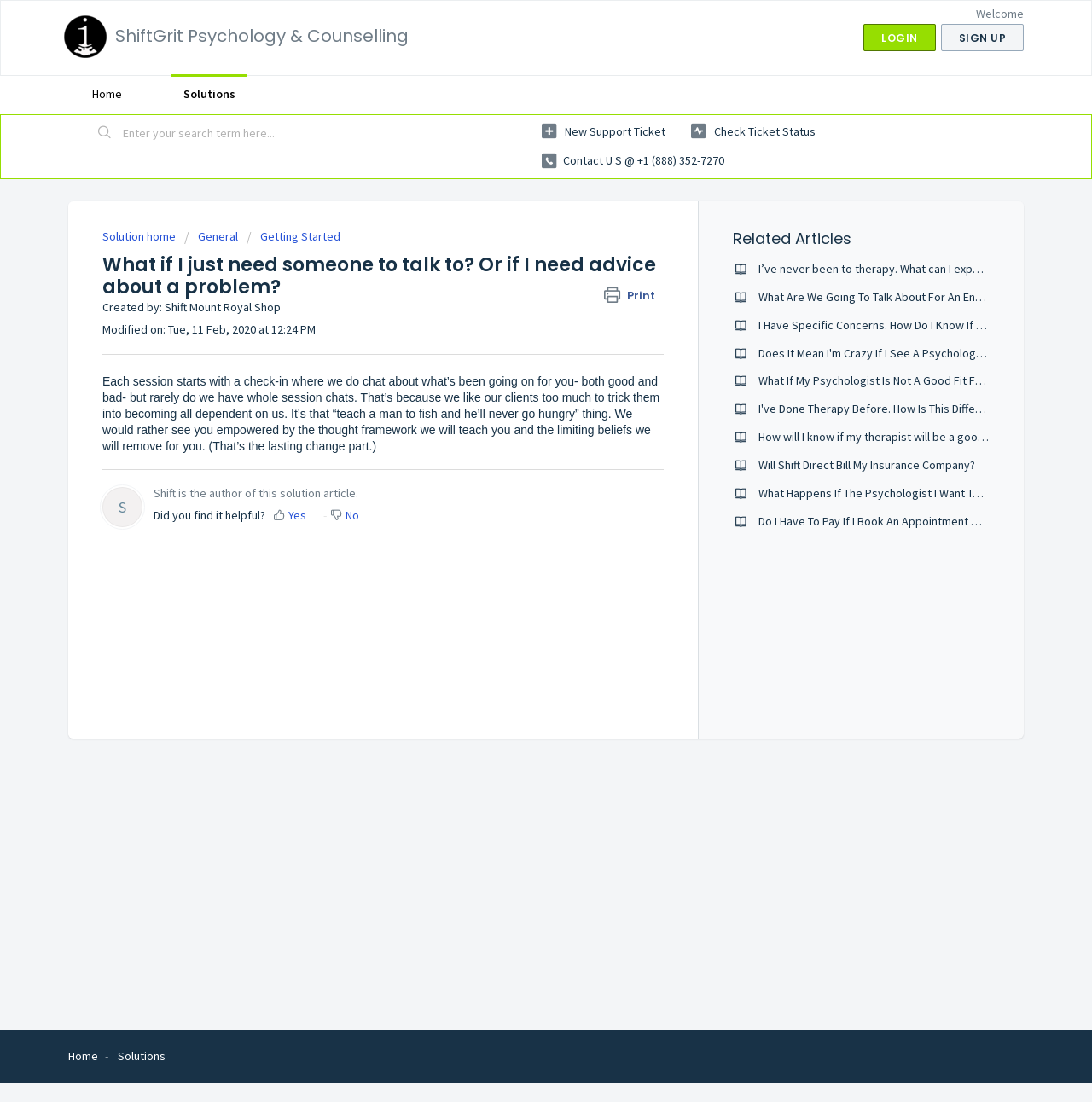Respond to the question below with a single word or phrase:
What is the purpose of the check-in at the start of each session?

To discuss good and bad things